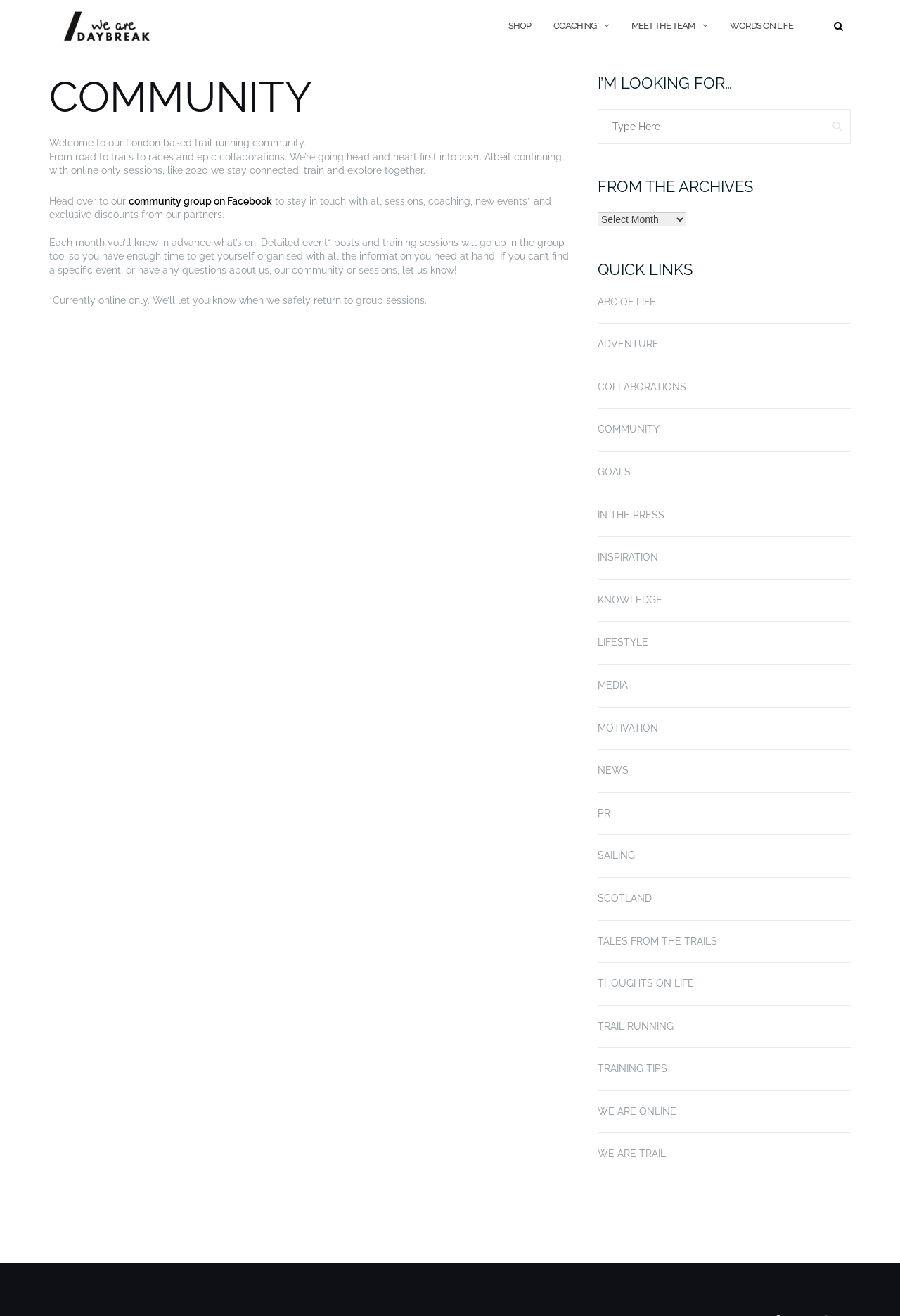Could you find the bounding box coordinates of the clickable area to complete this instruction: "Read more about COACHING"?

[0.615, 0.005, 0.662, 0.035]